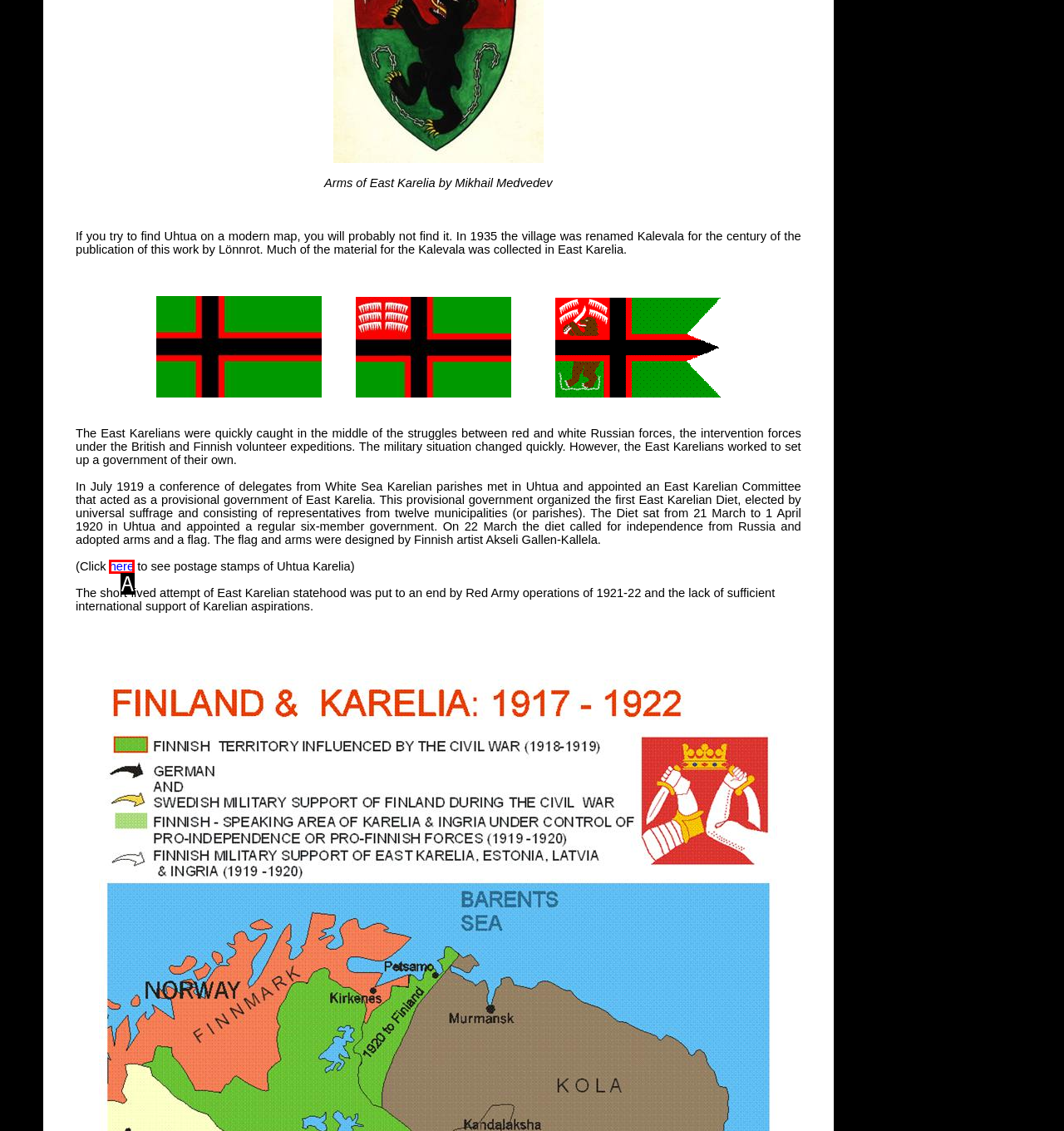Given the description: here, pick the option that matches best and answer with the corresponding letter directly.

A